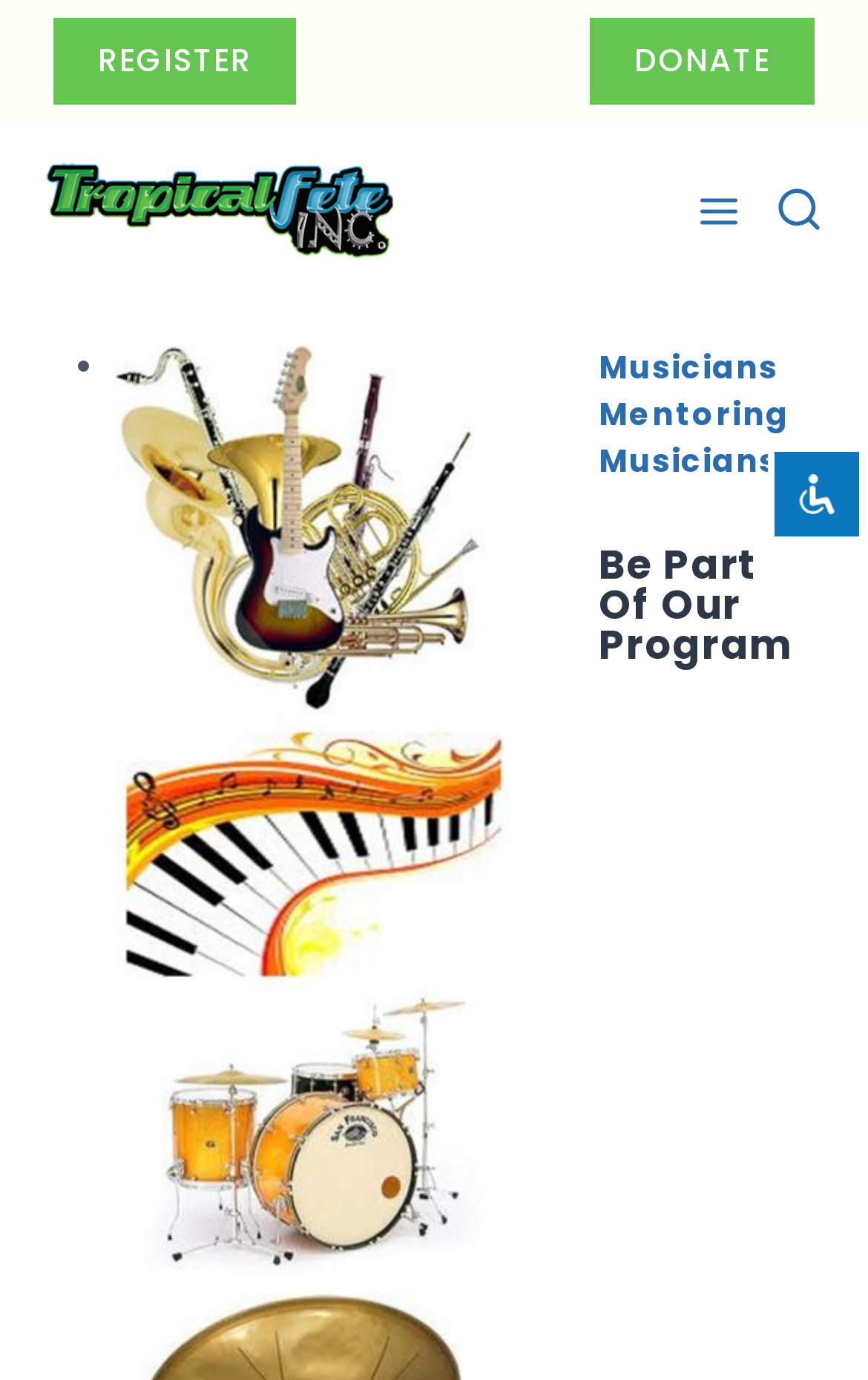Using the information in the image, give a comprehensive answer to the question: 
What is the title of the program?

I found the title of the program by looking at the link with the text 'Musicians Mentoring Musicians' which is located in the search form.